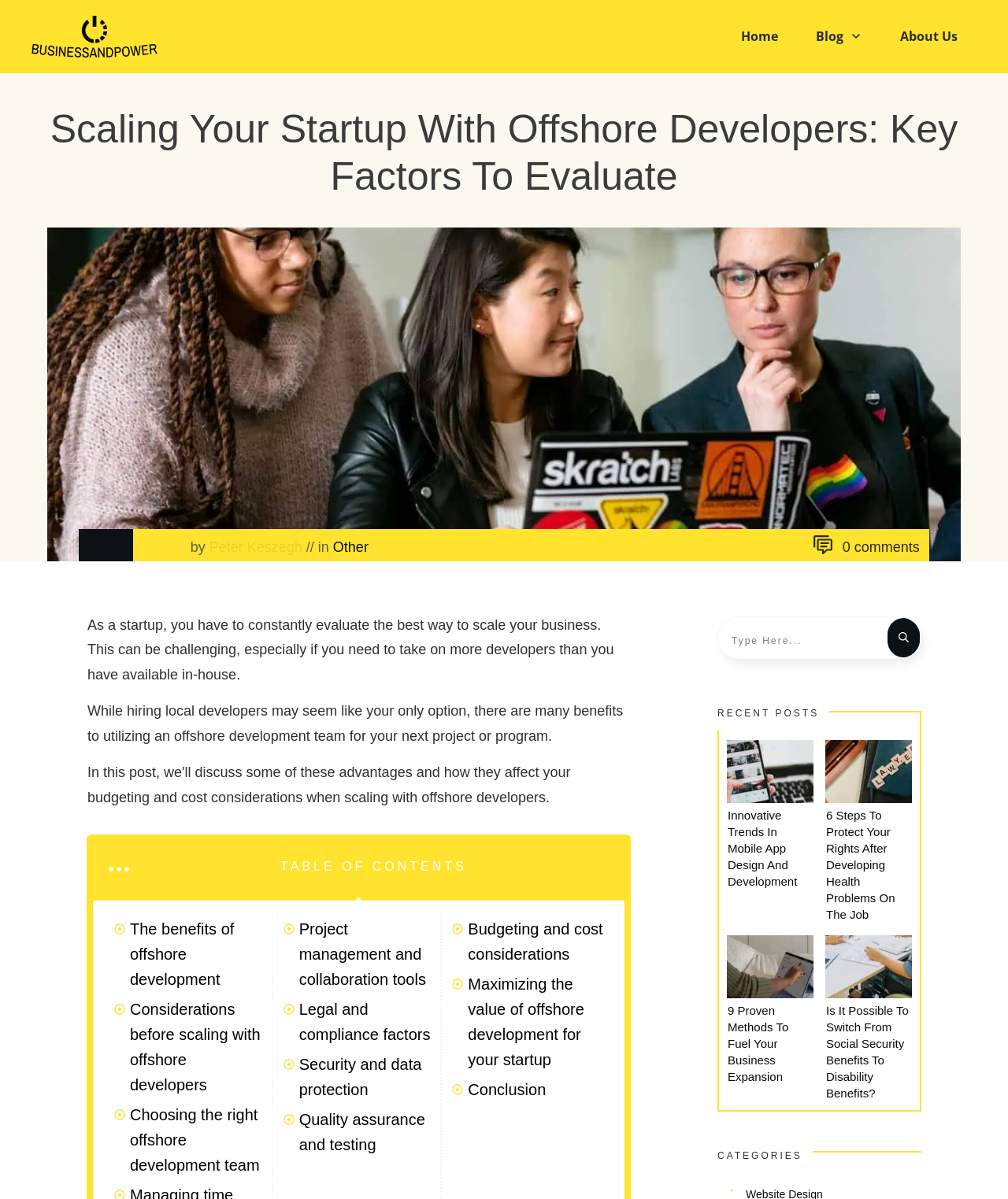What is the author of the current article?
Please respond to the question with as much detail as possible.

I found the author's name by looking at the text next to the 'by' keyword, which is a common indicator of the author's name in articles.